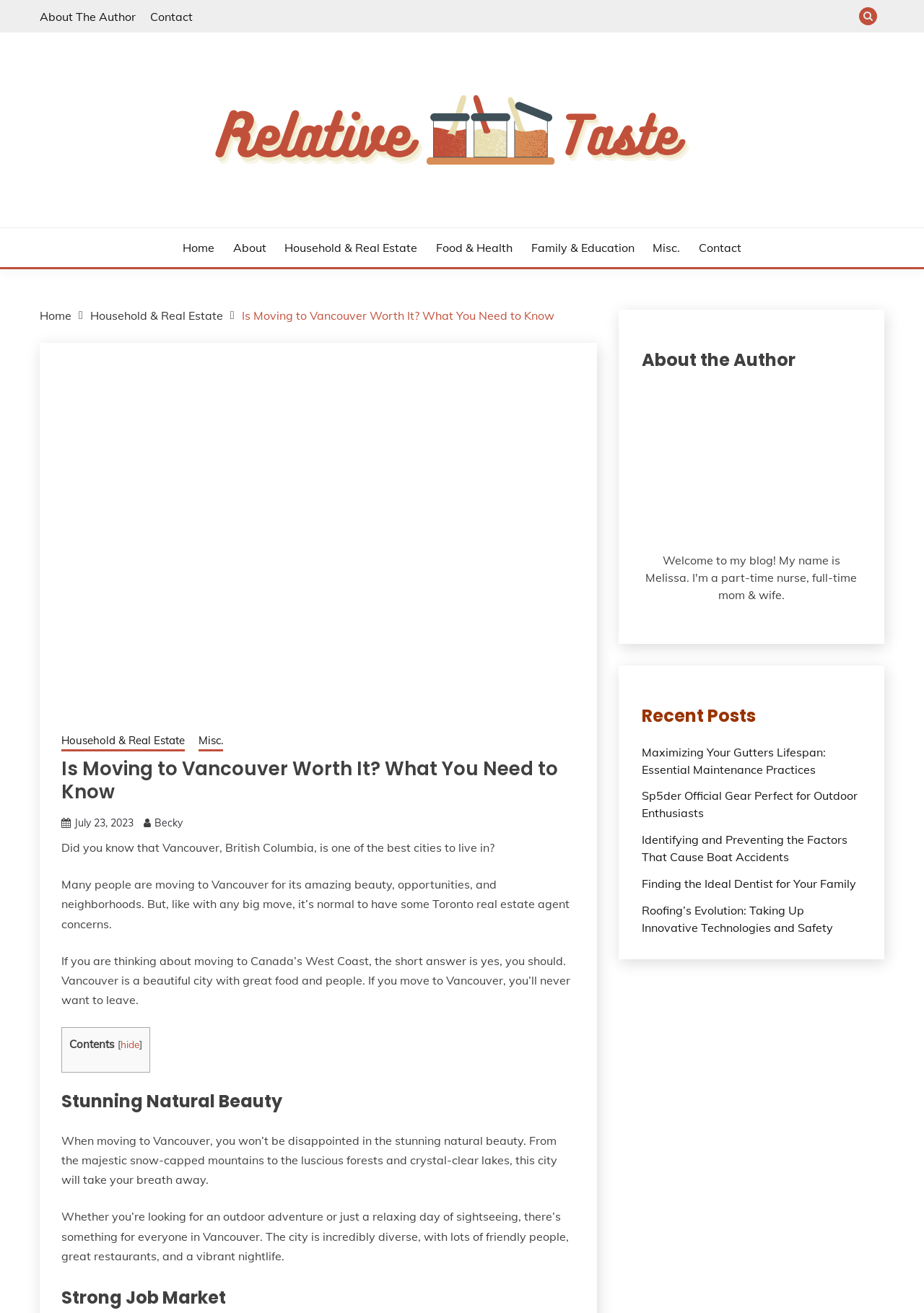Locate the UI element described by July 23, 2023July 23, 2023 in the provided webpage screenshot. Return the bounding box coordinates in the format (top-left x, top-left y, bottom-right x, bottom-right y), ensuring all values are between 0 and 1.

[0.08, 0.751, 0.145, 0.761]